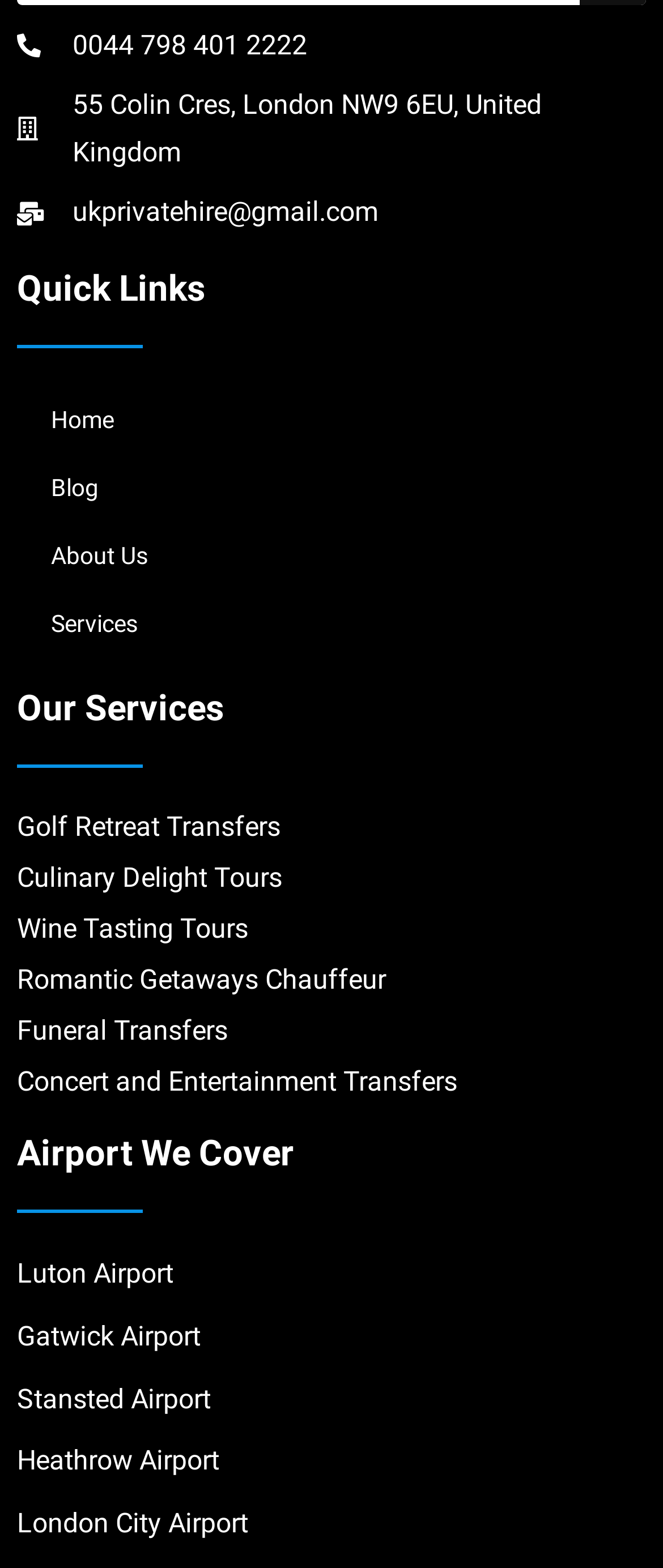Please locate the bounding box coordinates of the region I need to click to follow this instruction: "View Culinary Delight Tours".

[0.026, 0.549, 0.426, 0.57]